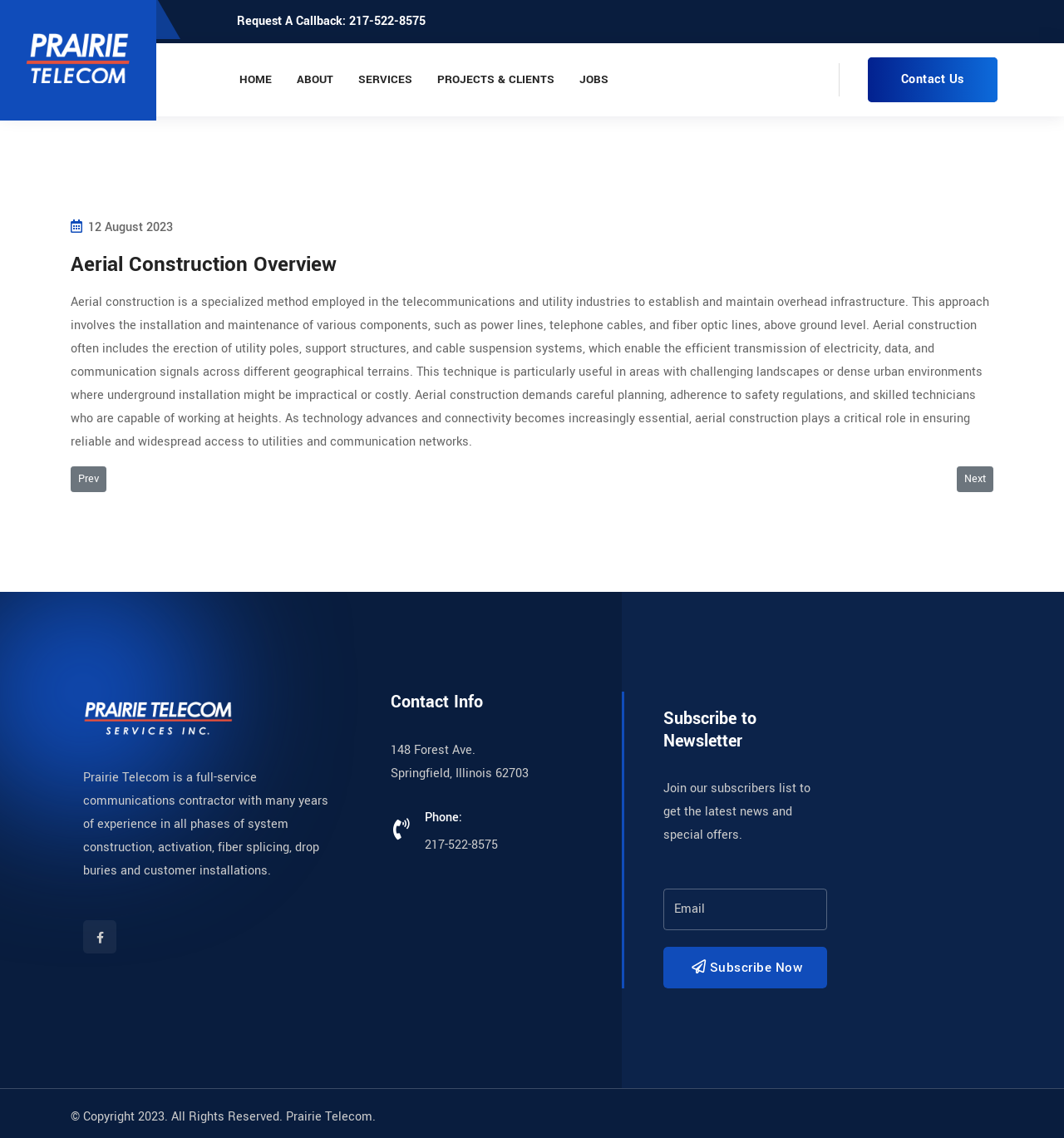Refer to the image and answer the question with as much detail as possible: What can be done by subscribing to the newsletter?

According to the webpage, by subscribing to the newsletter, one can join the subscribers list to get the latest news and special offers.